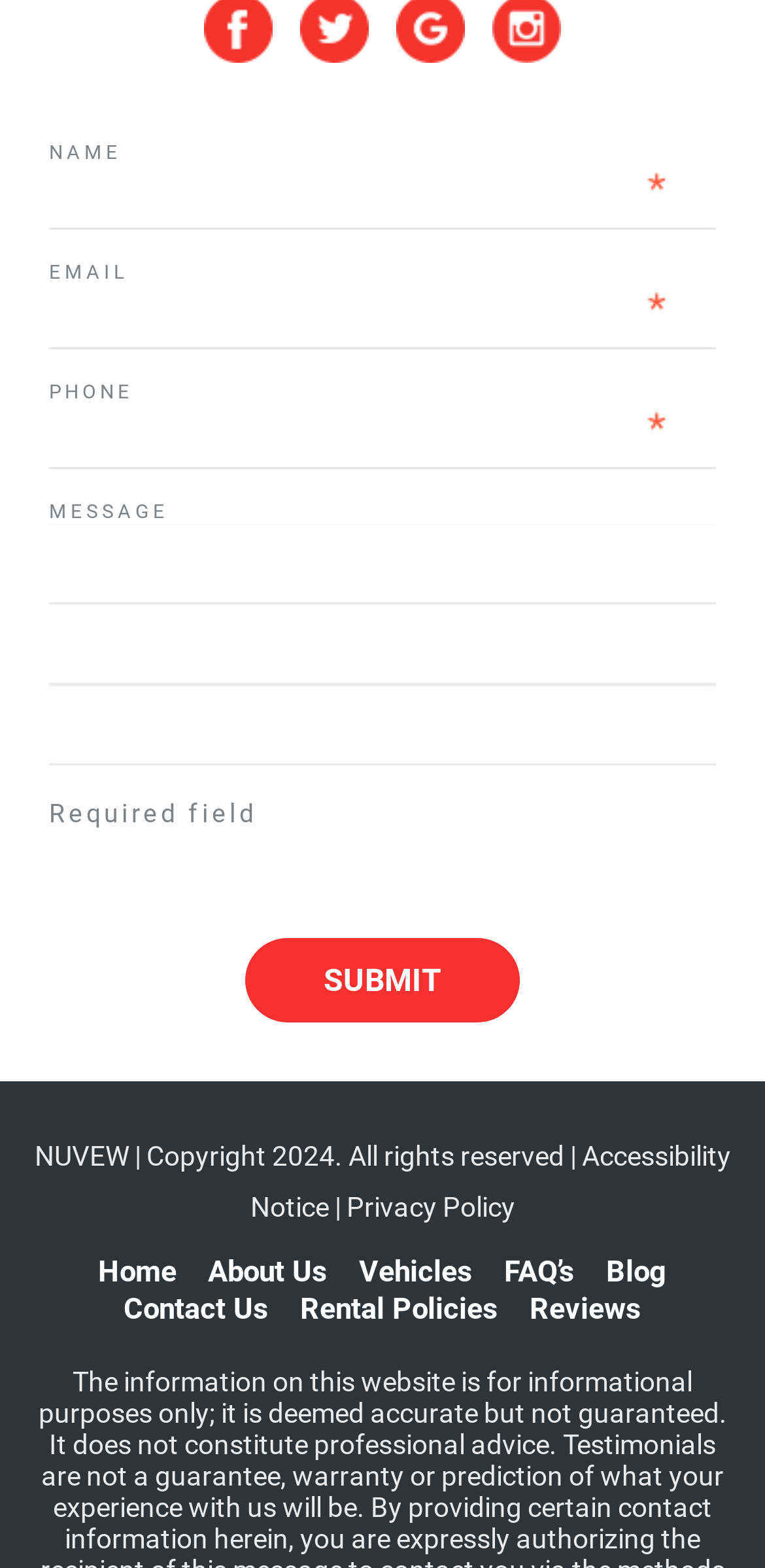Is the PHONE input field required?
Your answer should be a single word or phrase derived from the screenshot.

Yes